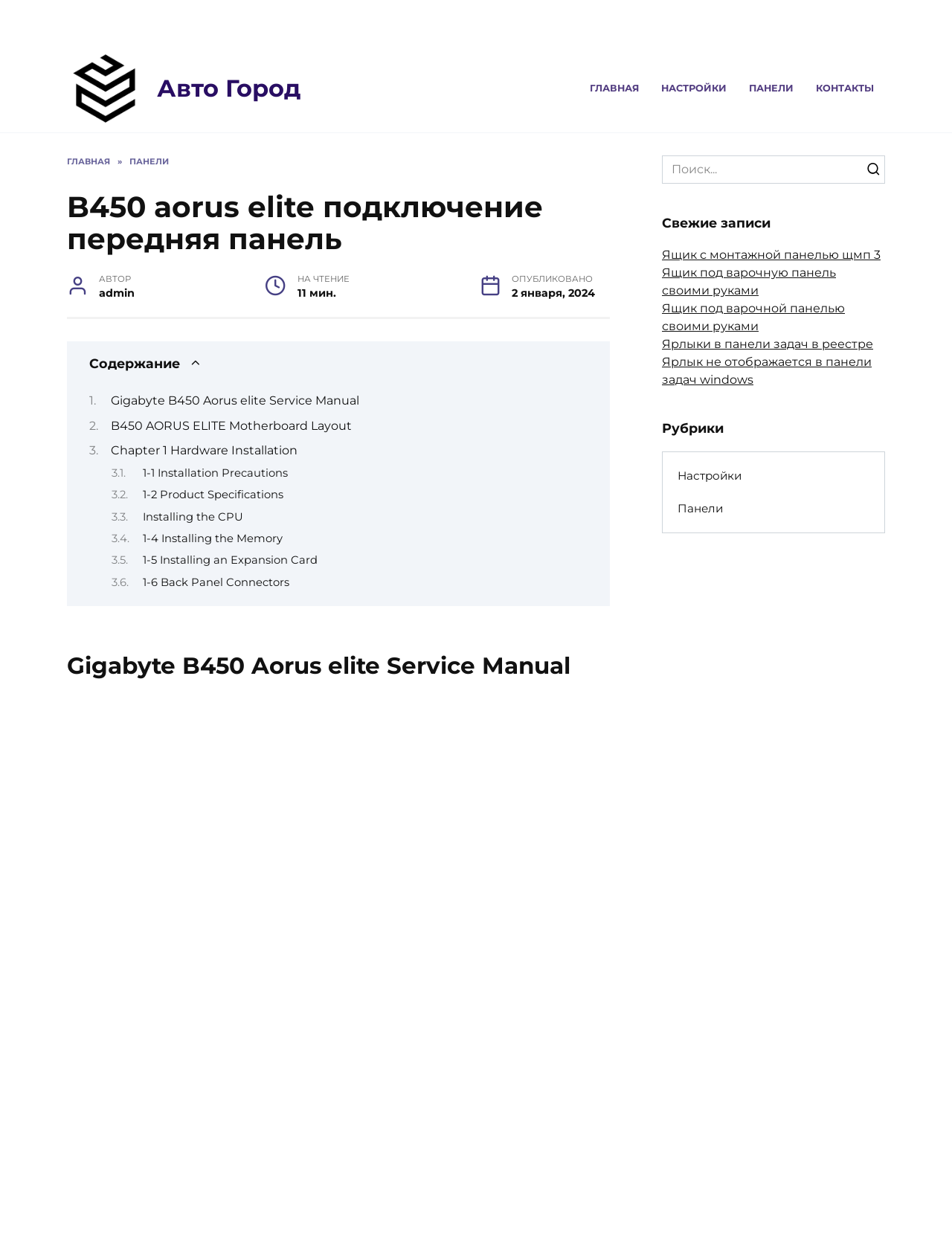Give a one-word or short-phrase answer to the following question: 
How many links are there in the navigation menu?

5